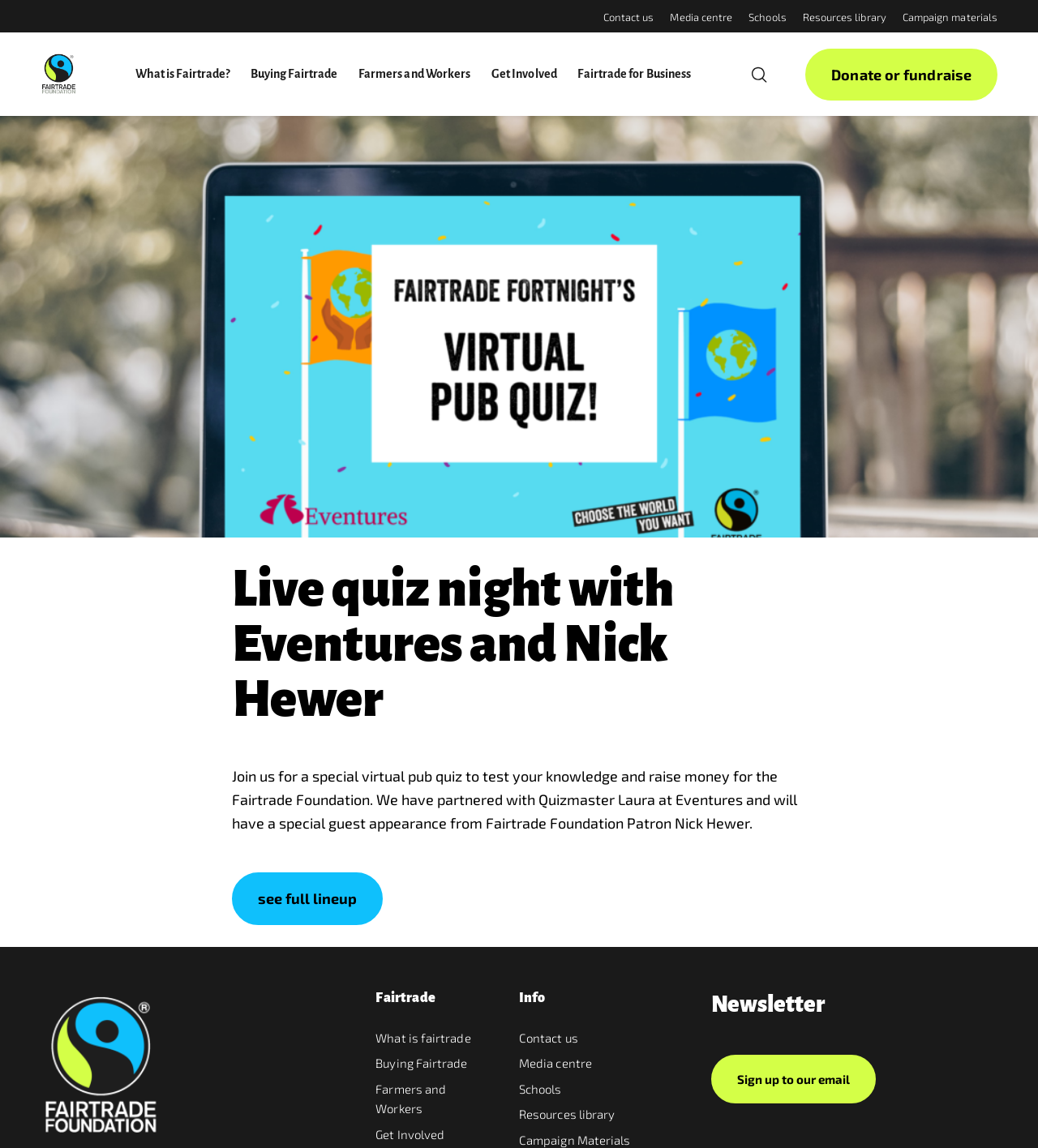Please identify the bounding box coordinates of the region to click in order to complete the task: "Play the Youtube video". The coordinates must be four float numbers between 0 and 1, specified as [left, top, right, bottom].

None